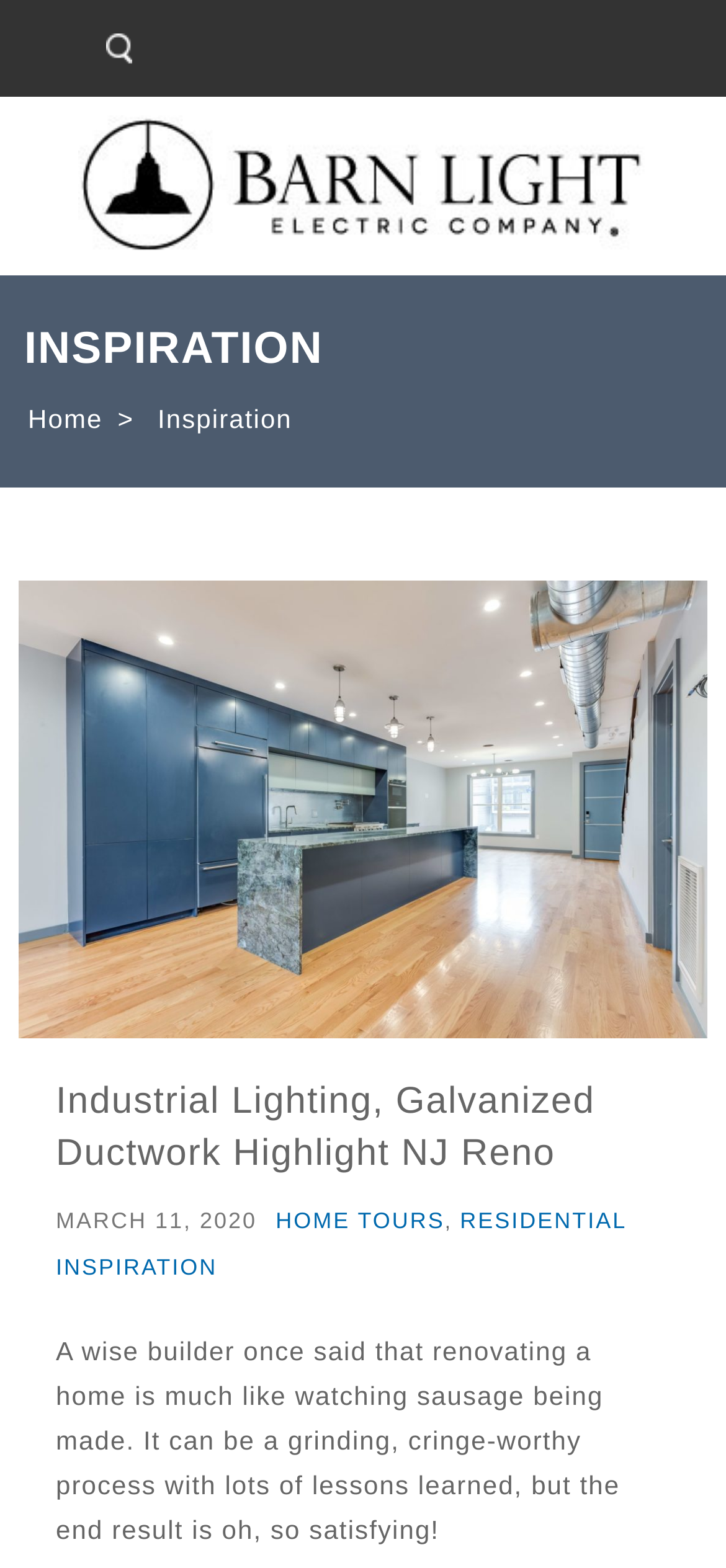What is the tone of the introductory text?
Provide a fully detailed and comprehensive answer to the question.

The introductory text starts with a quote 'A wise builder once said that renovating a home is much like watching sausage being made.' which has a humorous tone, implying that the author is trying to be lighthearted and humorous.